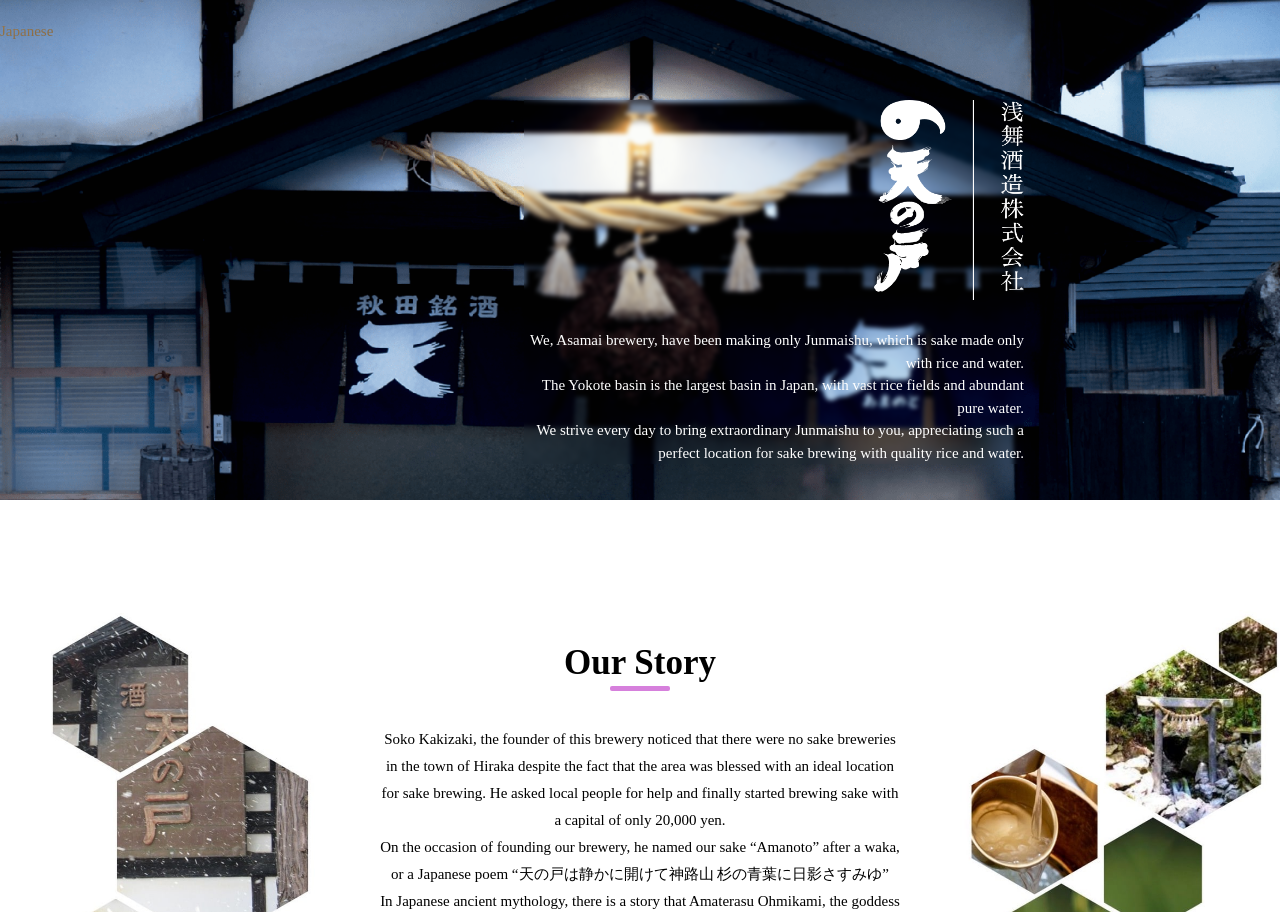What is the name of the Japanese poem?
Examine the image closely and answer the question with as much detail as possible.

The answer can be found in the StaticText element 'On the occasion of founding our brewery, he named our sake “Amanoto” after a waka, or a Japanese poem “天の戸は静かに開けて神路山 杉の青葉に日影さすみゆ”'